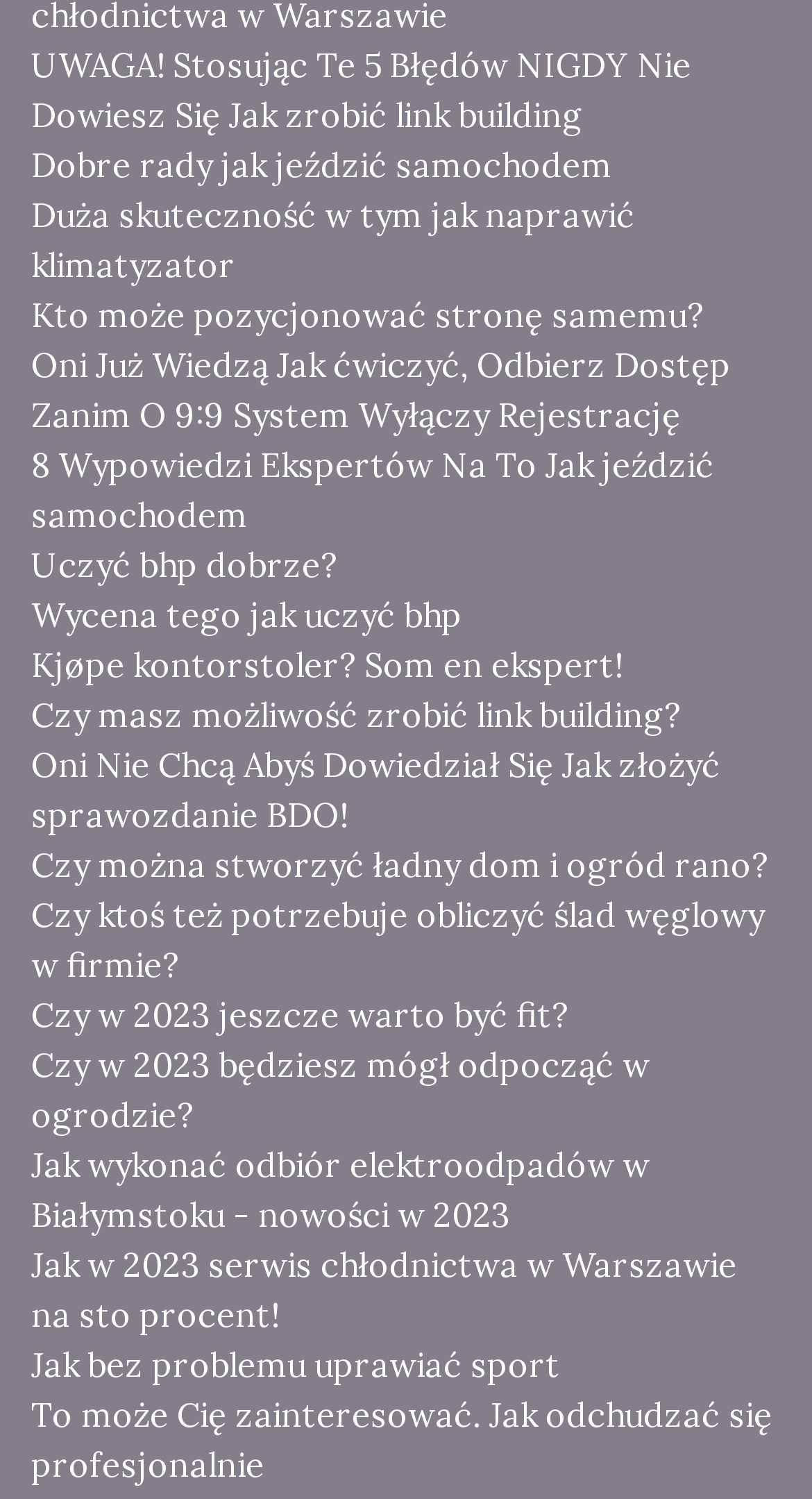Locate the UI element described by Dobre rady jak jeździć samochodem in the provided webpage screenshot. Return the bounding box coordinates in the format (top-left x, top-left y, bottom-right x, bottom-right y), ensuring all values are between 0 and 1.

[0.038, 0.093, 0.962, 0.127]